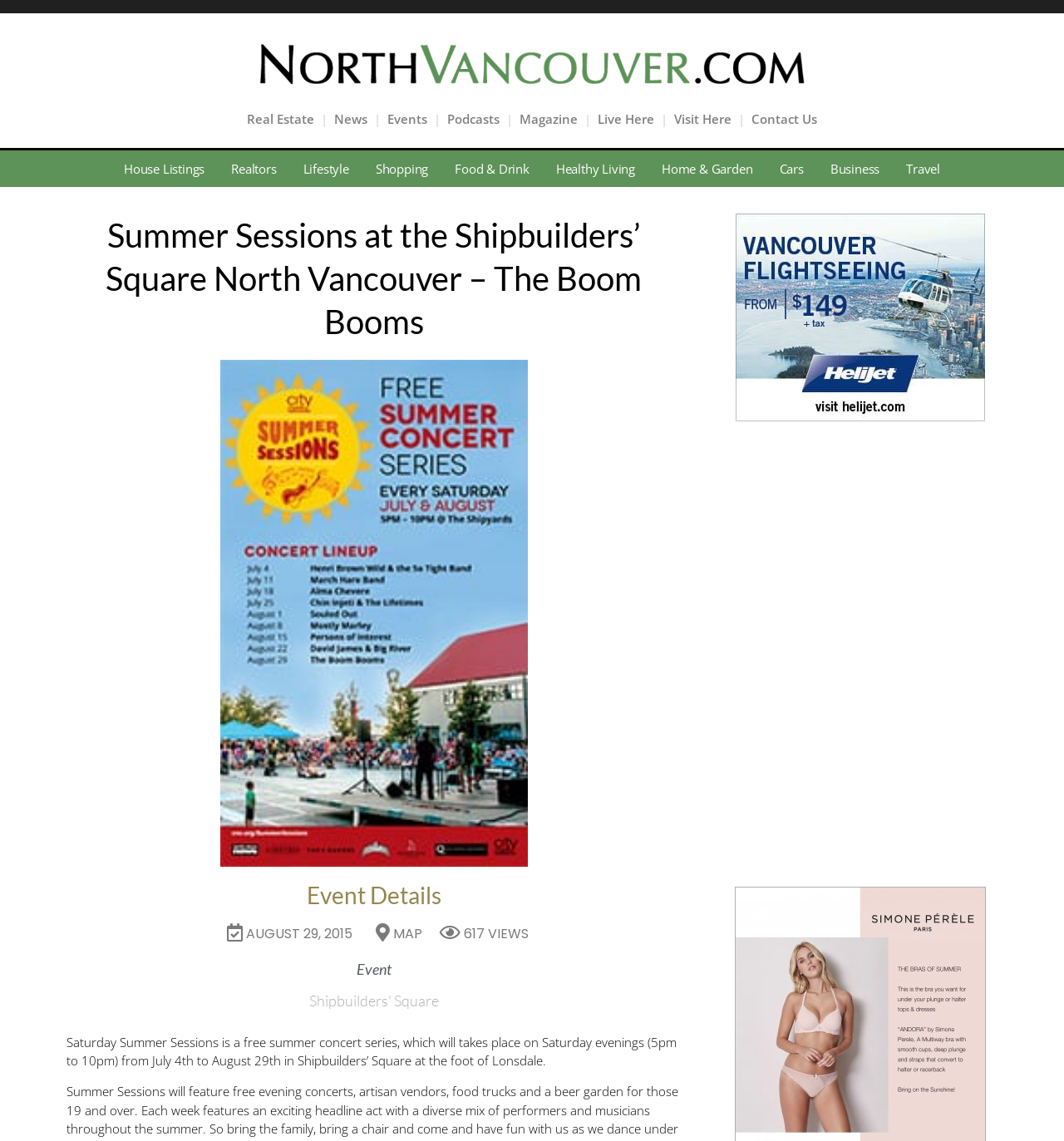Calculate the bounding box coordinates for the UI element based on the following description: "Contact Us". Ensure the coordinates are four float numbers between 0 and 1, i.e., [left, top, right, bottom].

[0.706, 0.097, 0.768, 0.111]